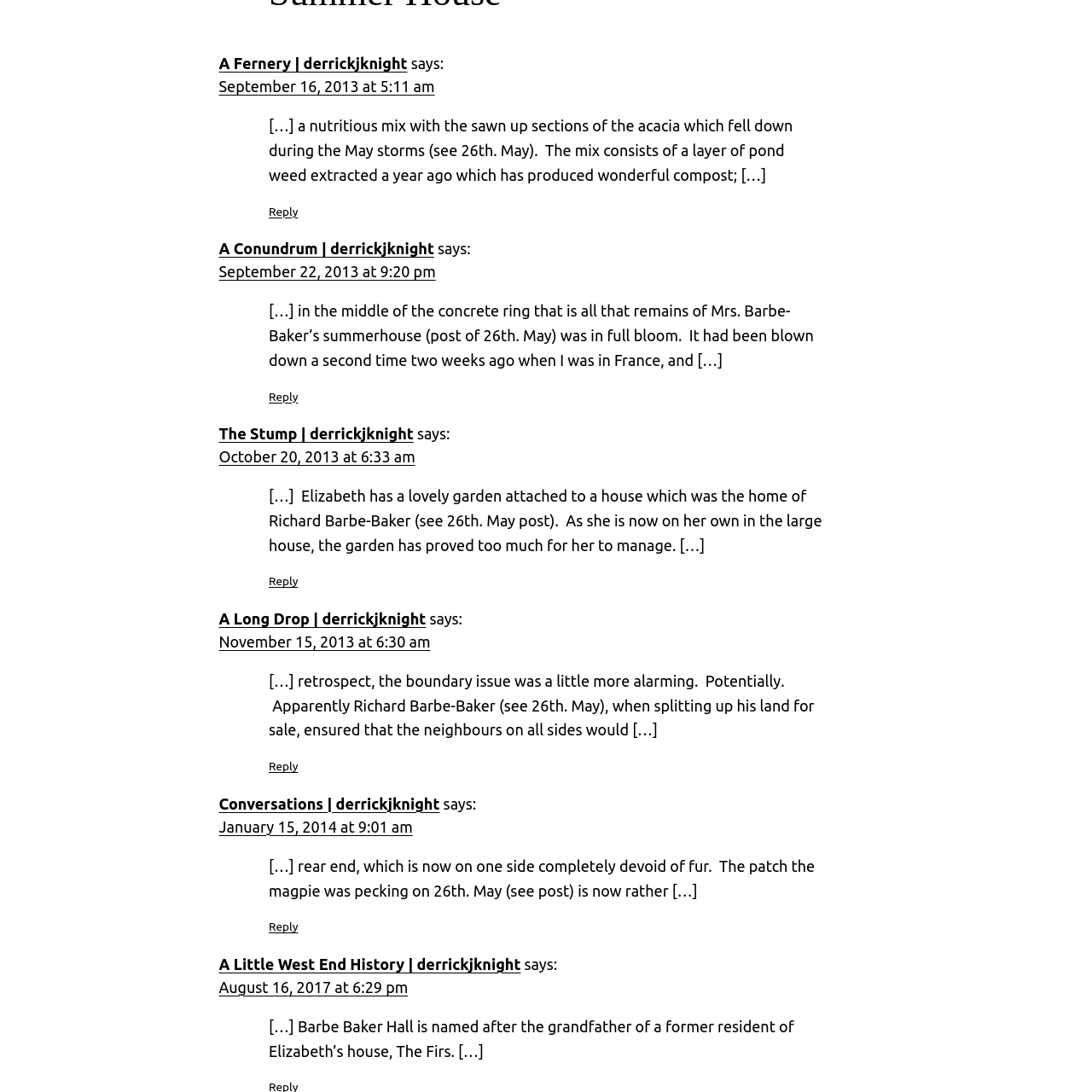How many articles are on this webpage?
Please provide a single word or phrase answer based on the image.

5